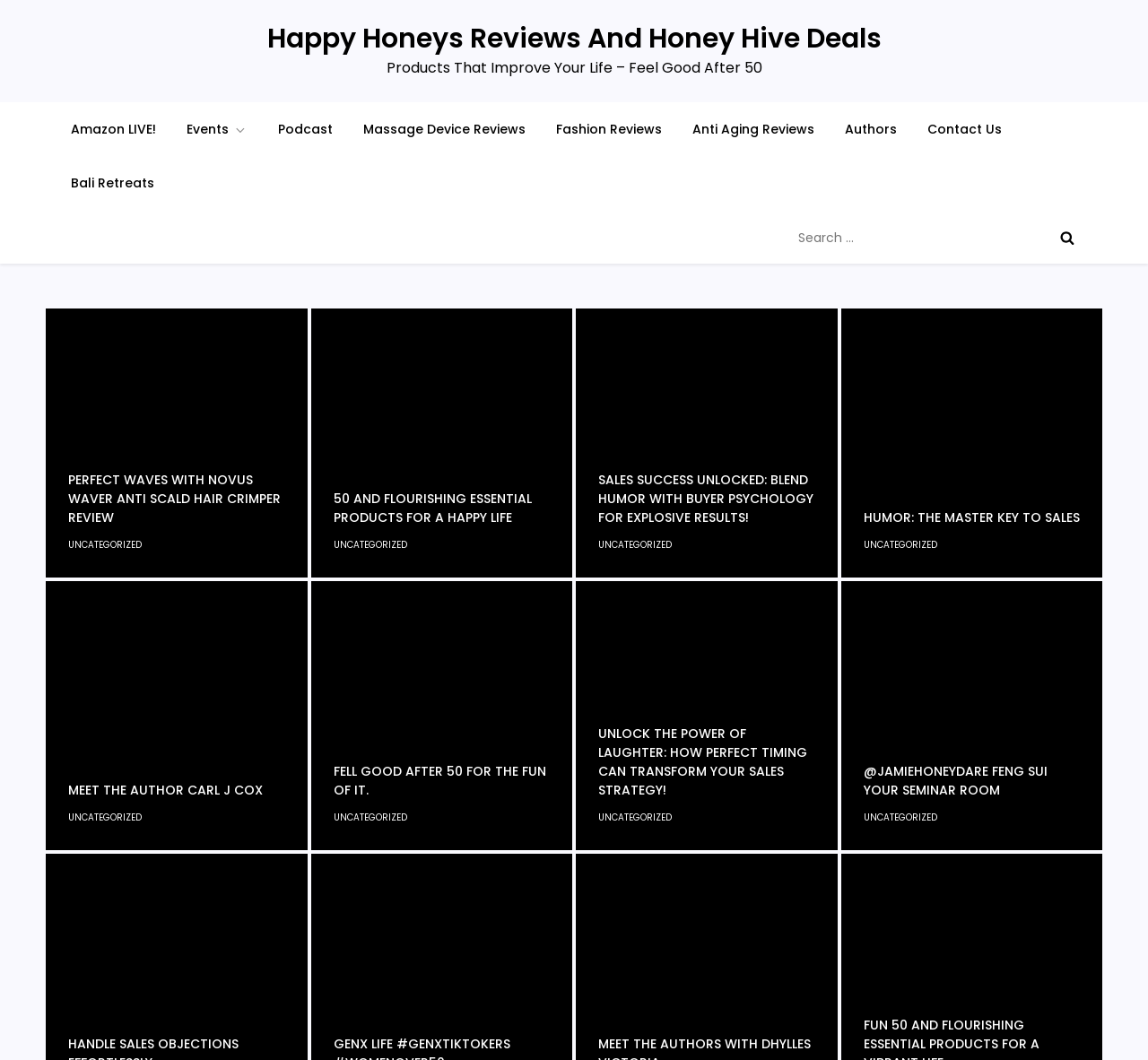Locate the bounding box coordinates of the clickable region to complete the following instruction: "Listen to the podcast."

[0.23, 0.096, 0.302, 0.147]